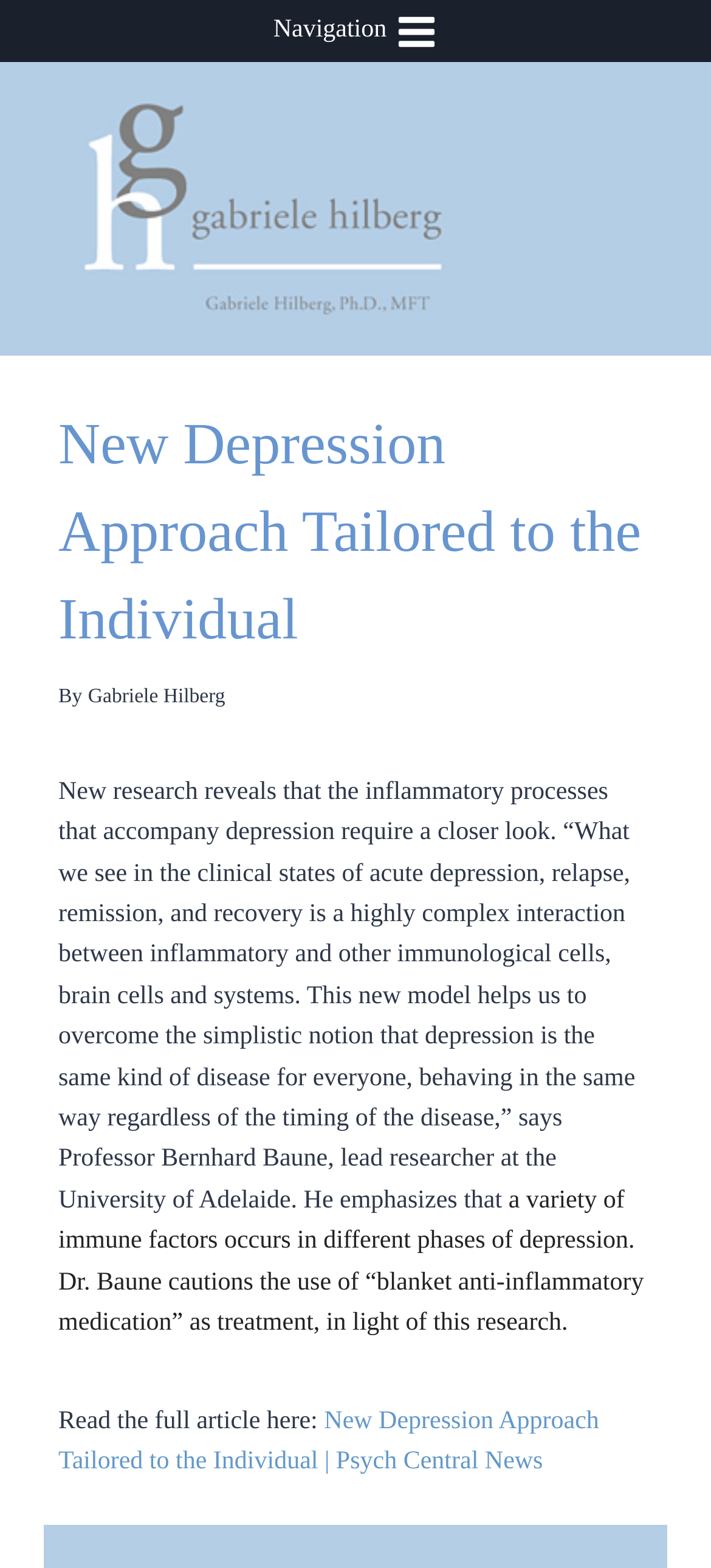Analyze the image and answer the question with as much detail as possible: 
What is the warning about in the article?

I found the warning by reading the static text in the article section, which mentions 'Dr. Baune cautions the use of “blanket anti-inflammatory medication” as treatment, in light of this research'.